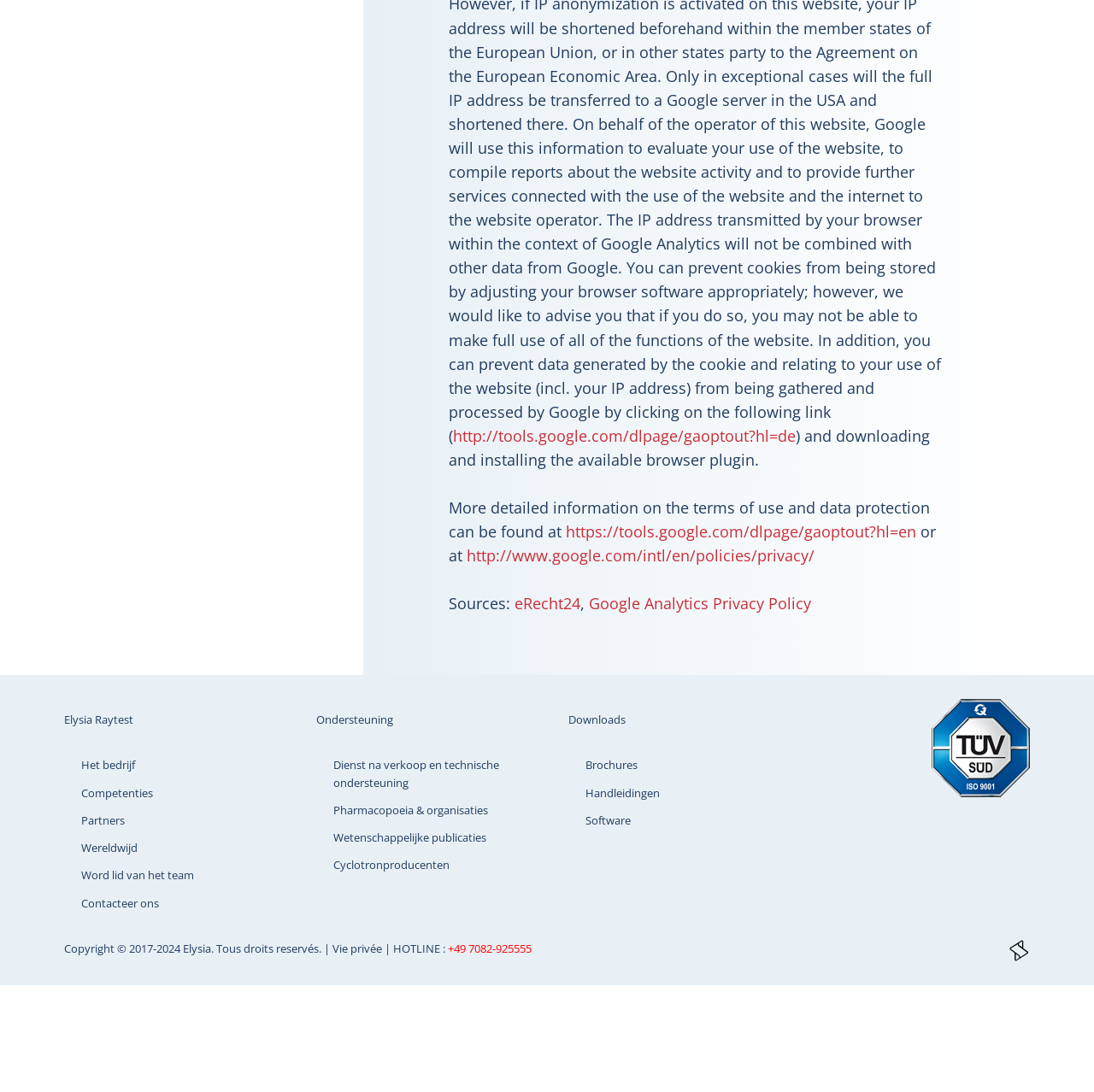Please specify the bounding box coordinates of the region to click in order to perform the following instruction: "Click on the link to learn more about the company".

[0.059, 0.689, 0.25, 0.713]